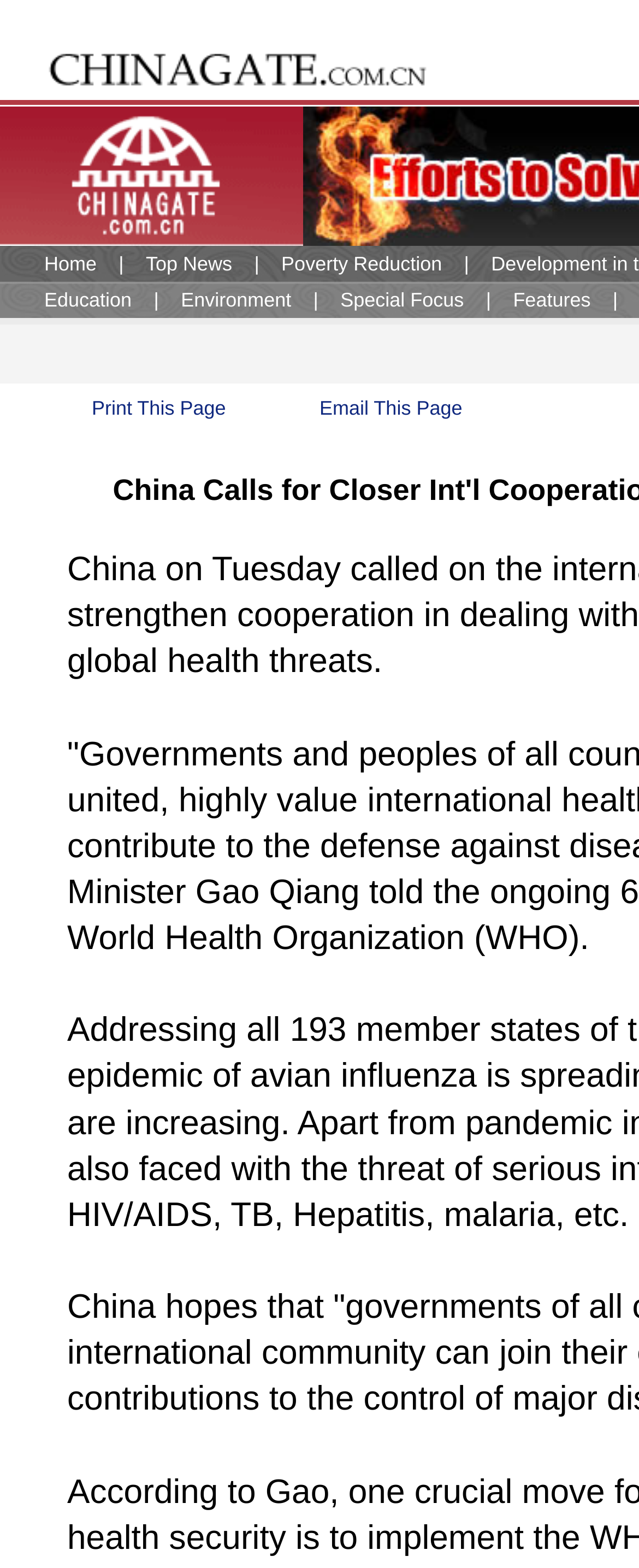What is above the 'Print This Page' link?
Based on the image, give a concise answer in the form of a single word or short phrase.

An image